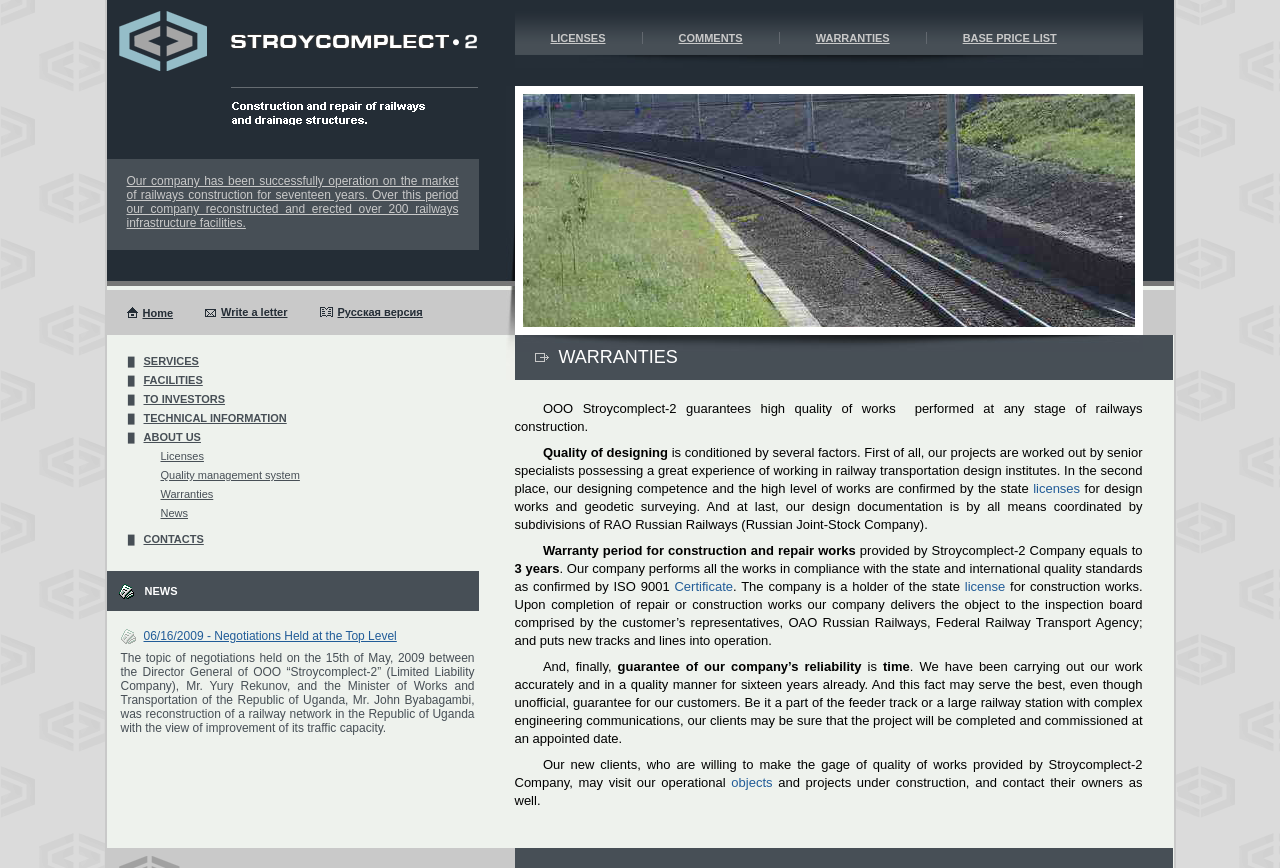Please locate the bounding box coordinates of the element that needs to be clicked to achieve the following instruction: "Read the news about 'Negotiations Held at the Top Level'". The coordinates should be four float numbers between 0 and 1, i.e., [left, top, right, bottom].

[0.112, 0.725, 0.31, 0.741]